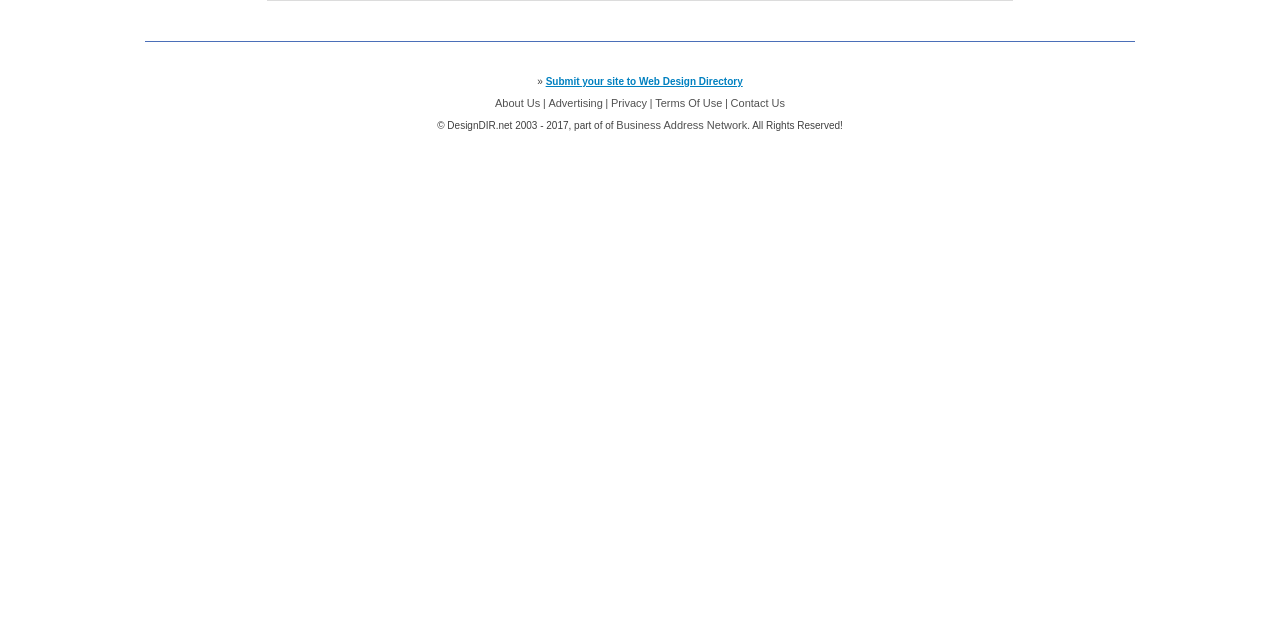From the webpage screenshot, predict the bounding box coordinates (top-left x, top-left y, bottom-right x, bottom-right y) for the UI element described here: Terms Of Use

[0.512, 0.151, 0.564, 0.17]